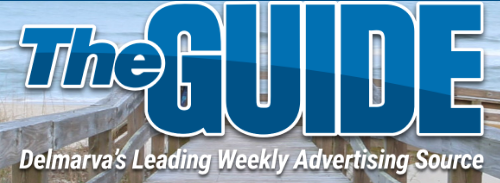What is the subtitle of the publication?
Give a one-word or short phrase answer based on the image.

Delmarva's Leading Weekly Advertising Source